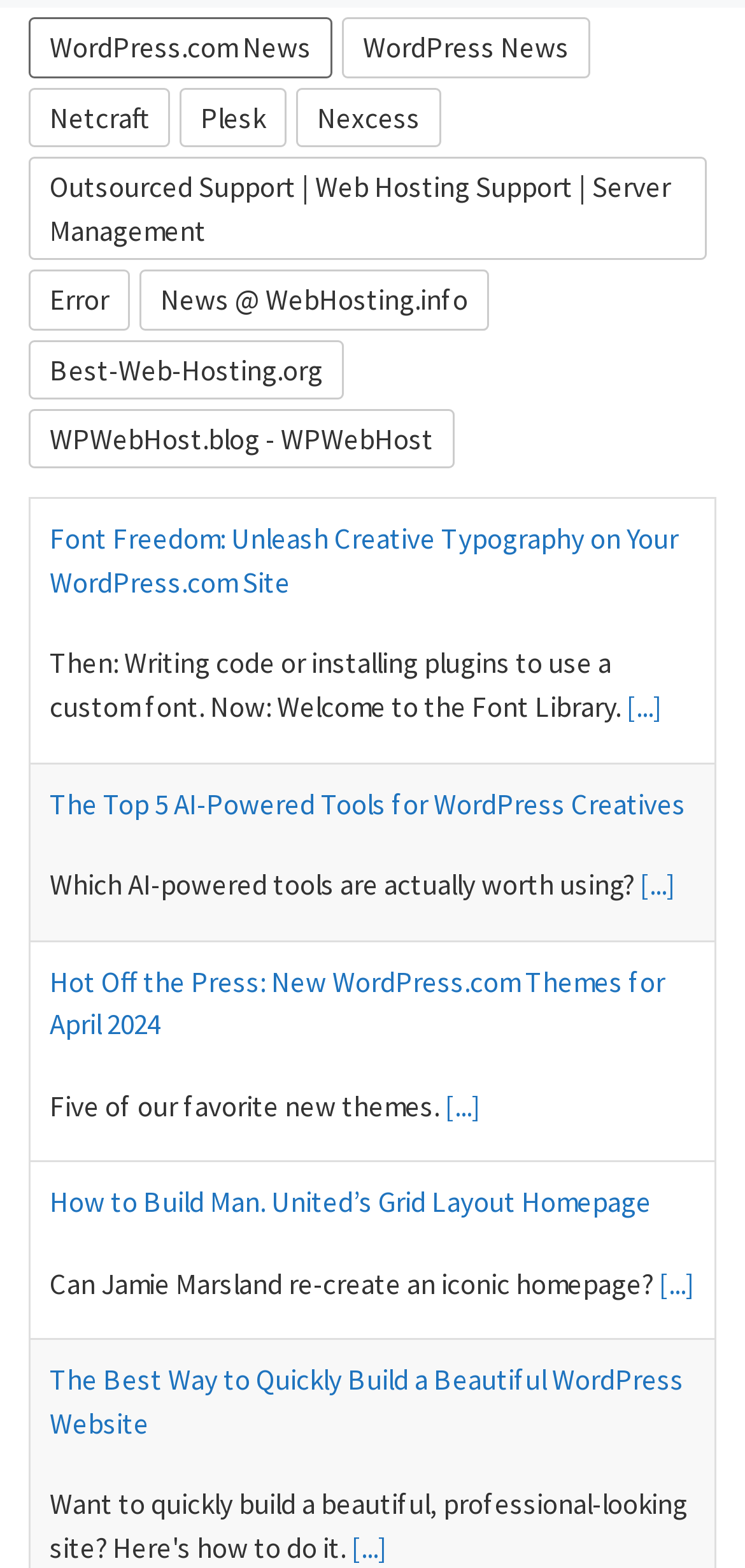Please identify the bounding box coordinates of the area that needs to be clicked to follow this instruction: "Discover the best way to quickly build a beautiful WordPress website".

[0.067, 0.586, 0.918, 0.637]